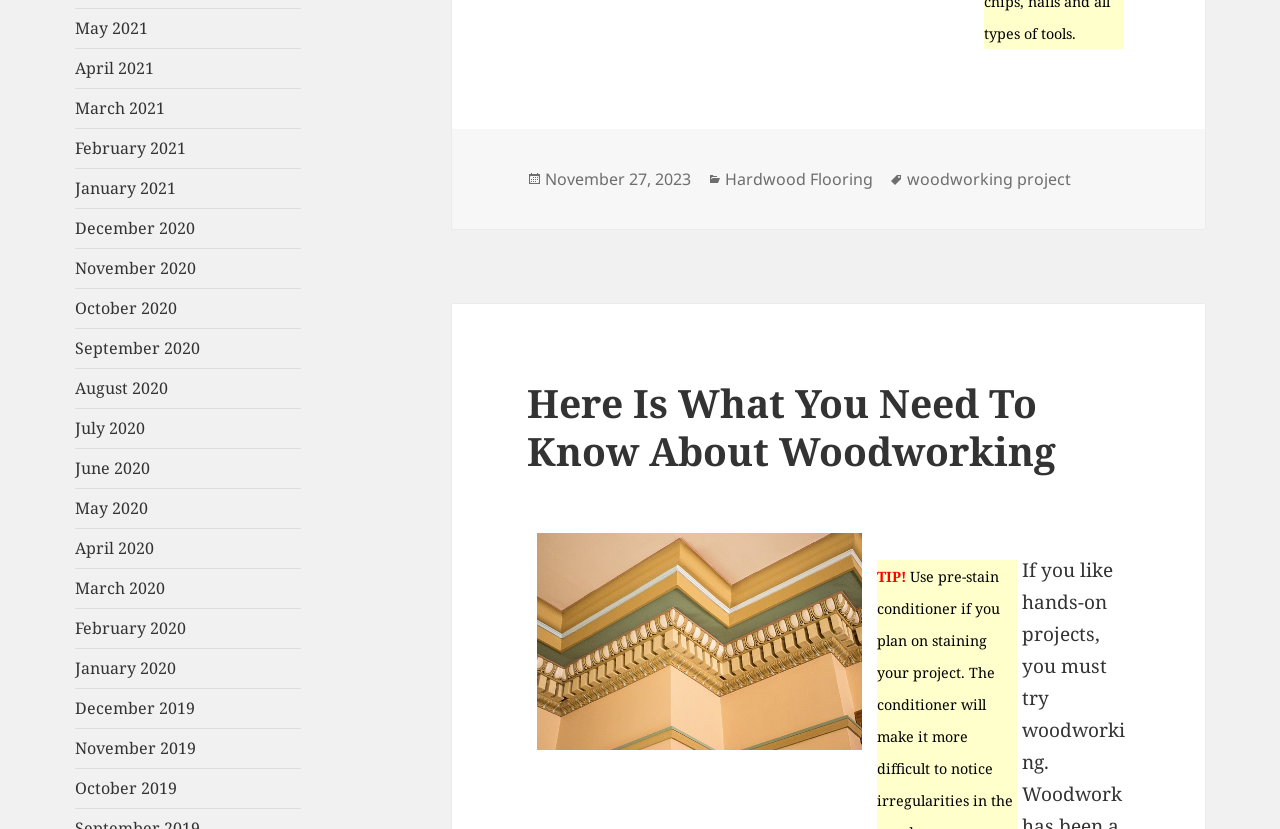Please locate the bounding box coordinates of the element that should be clicked to achieve the given instruction: "Click on the 'May 2021' link".

[0.059, 0.021, 0.116, 0.048]